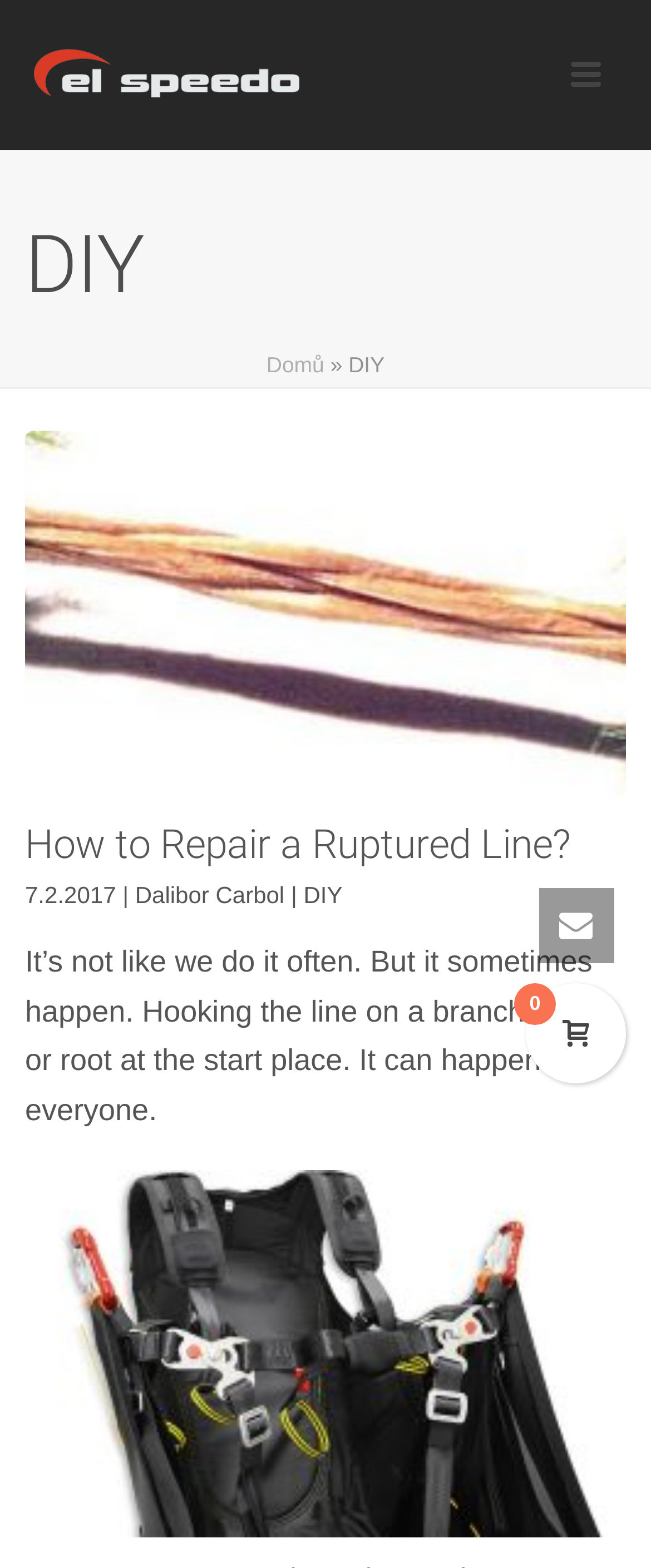Please answer the following question using a single word or phrase: 
Who is the author of the article?

Dalibor Carbol